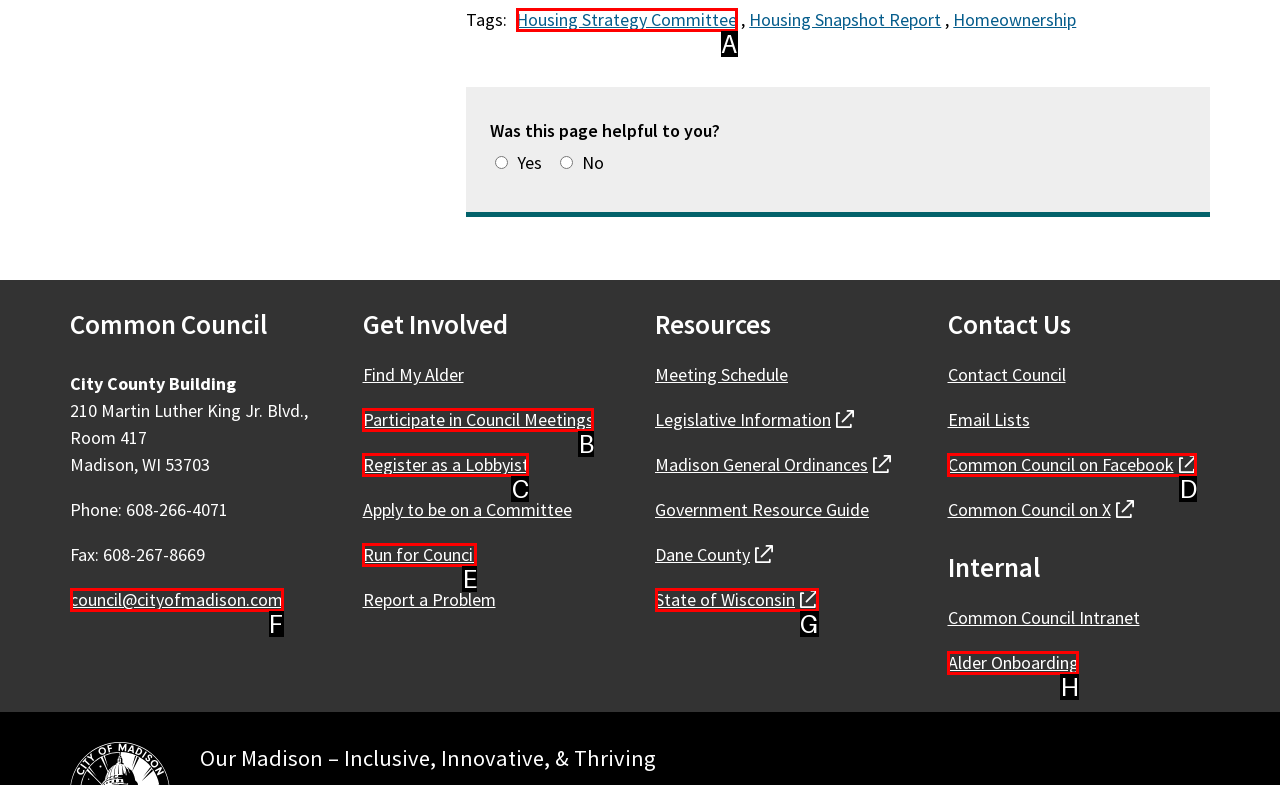Determine the HTML element that aligns with the description: council@cityofmadison.com
Answer by stating the letter of the appropriate option from the available choices.

F